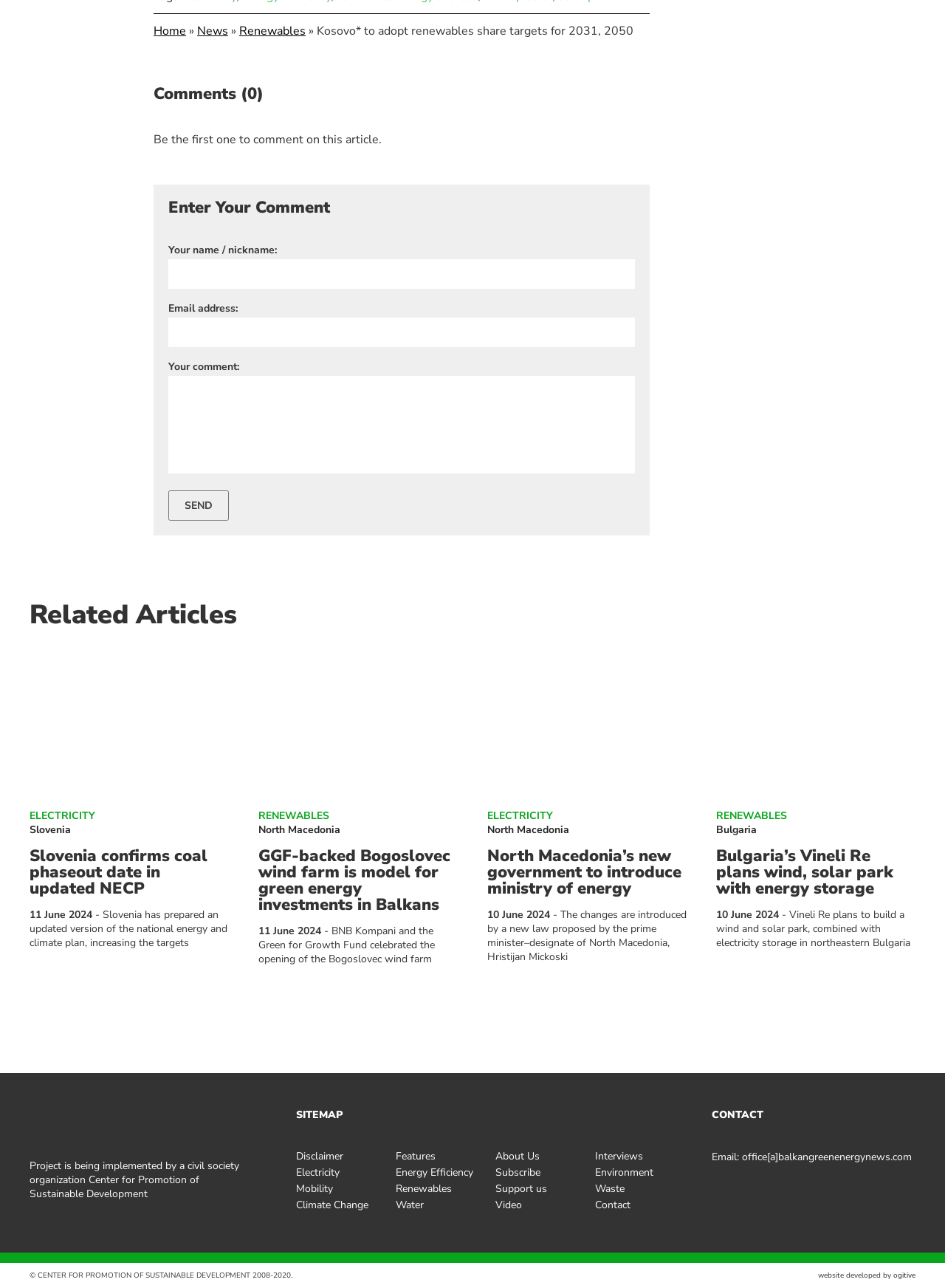Predict the bounding box coordinates of the area that should be clicked to accomplish the following instruction: "Enter your comment". The bounding box coordinates should consist of four float numbers between 0 and 1, i.e., [left, top, right, bottom].

[0.178, 0.201, 0.672, 0.224]